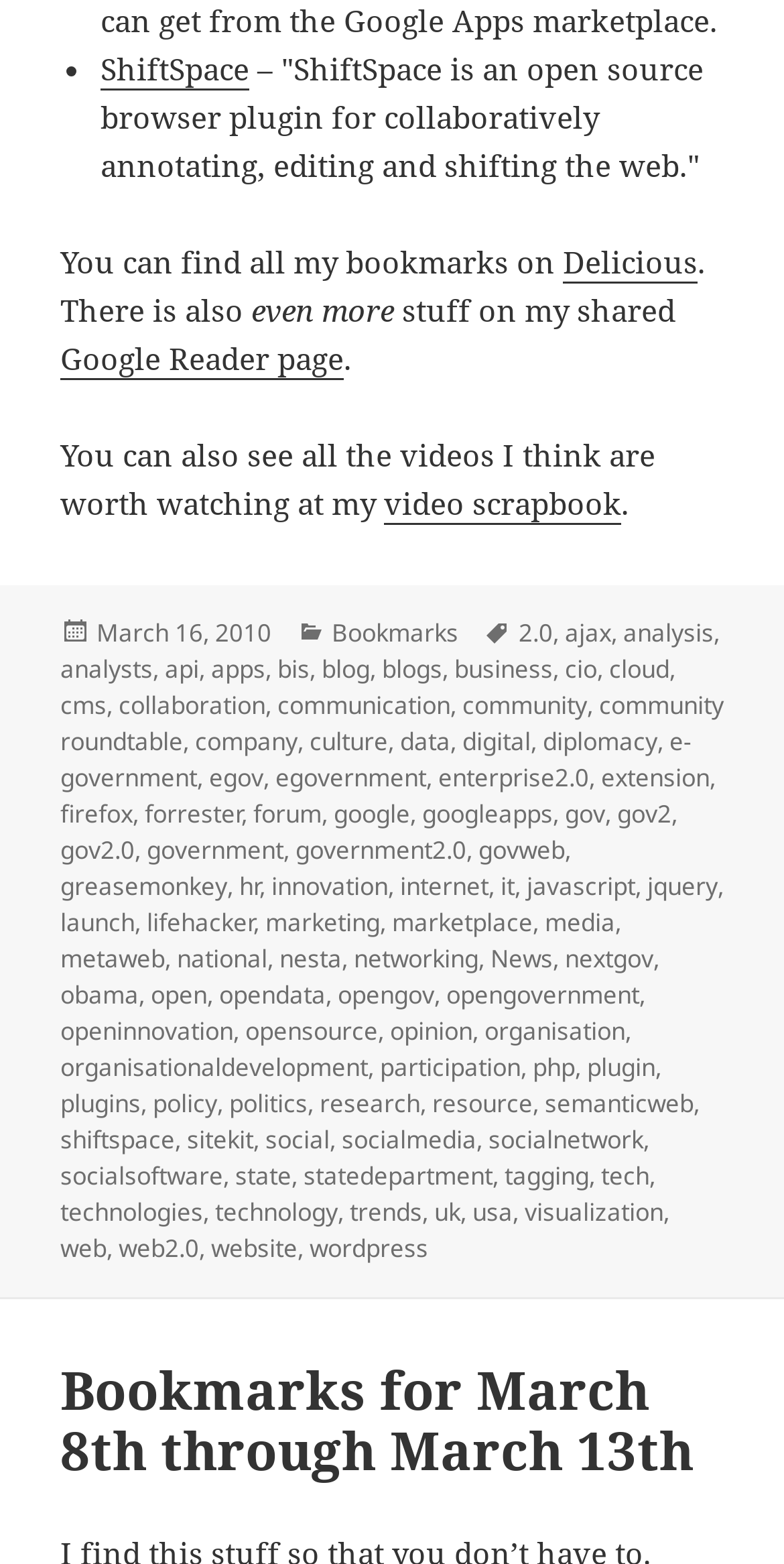Determine the bounding box coordinates of the target area to click to execute the following instruction: "Explore the Bookmarks category."

[0.423, 0.394, 0.585, 0.417]